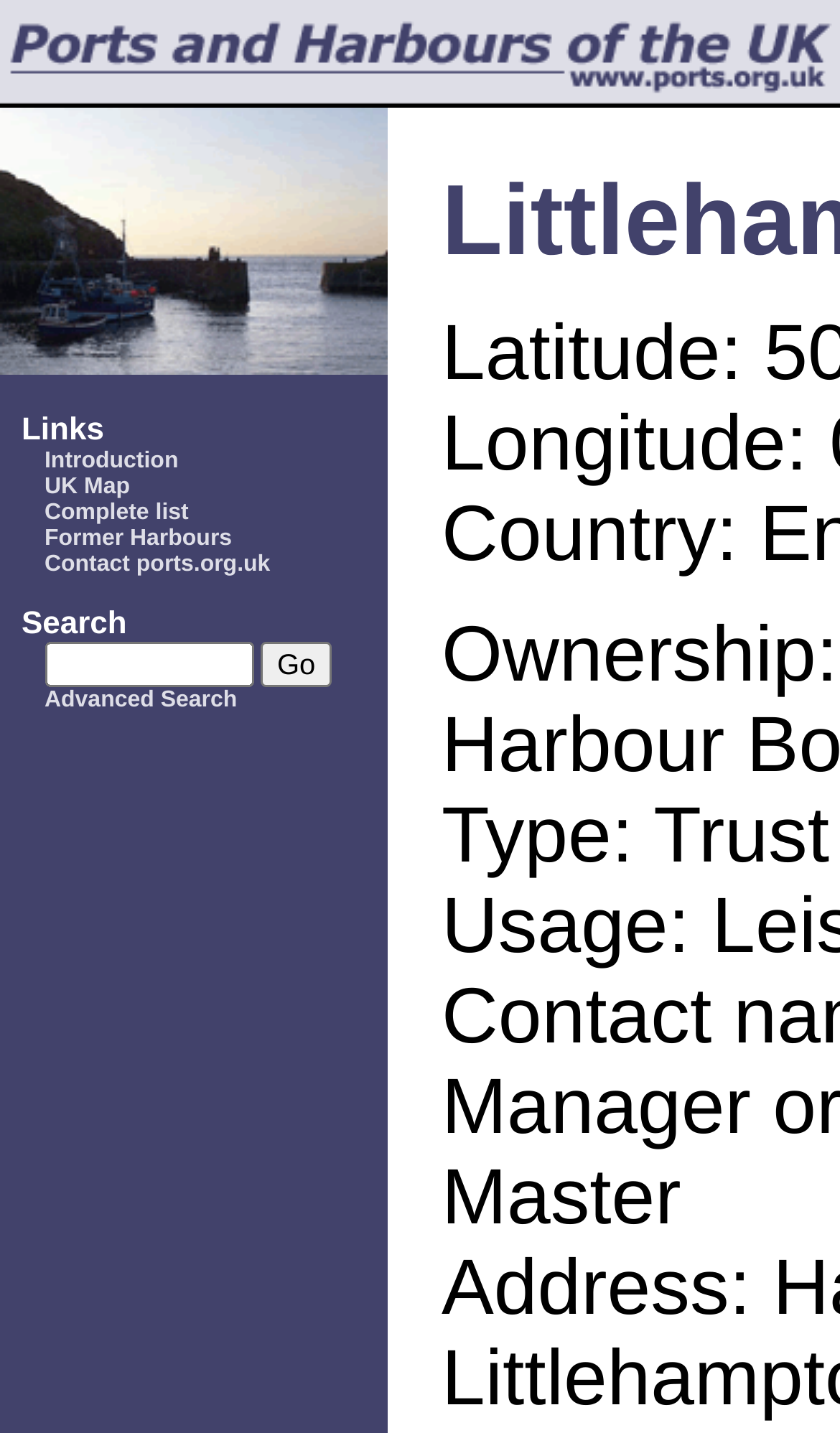Please provide a one-word or short phrase answer to the question:
How many elements are in the top navigation?

2